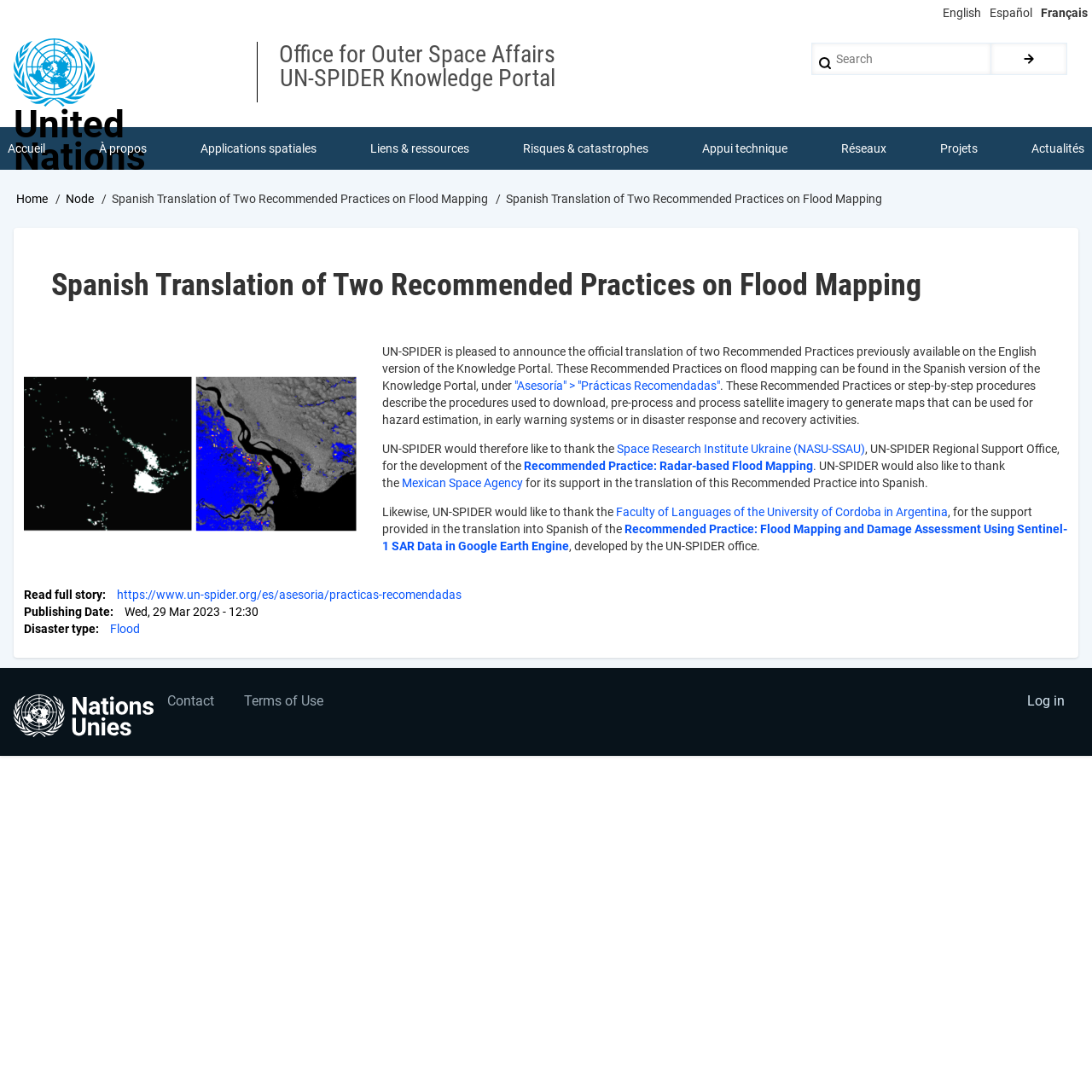What is the language of the original version of the Knowledge Portal?
Based on the image, provide your answer in one word or phrase.

English